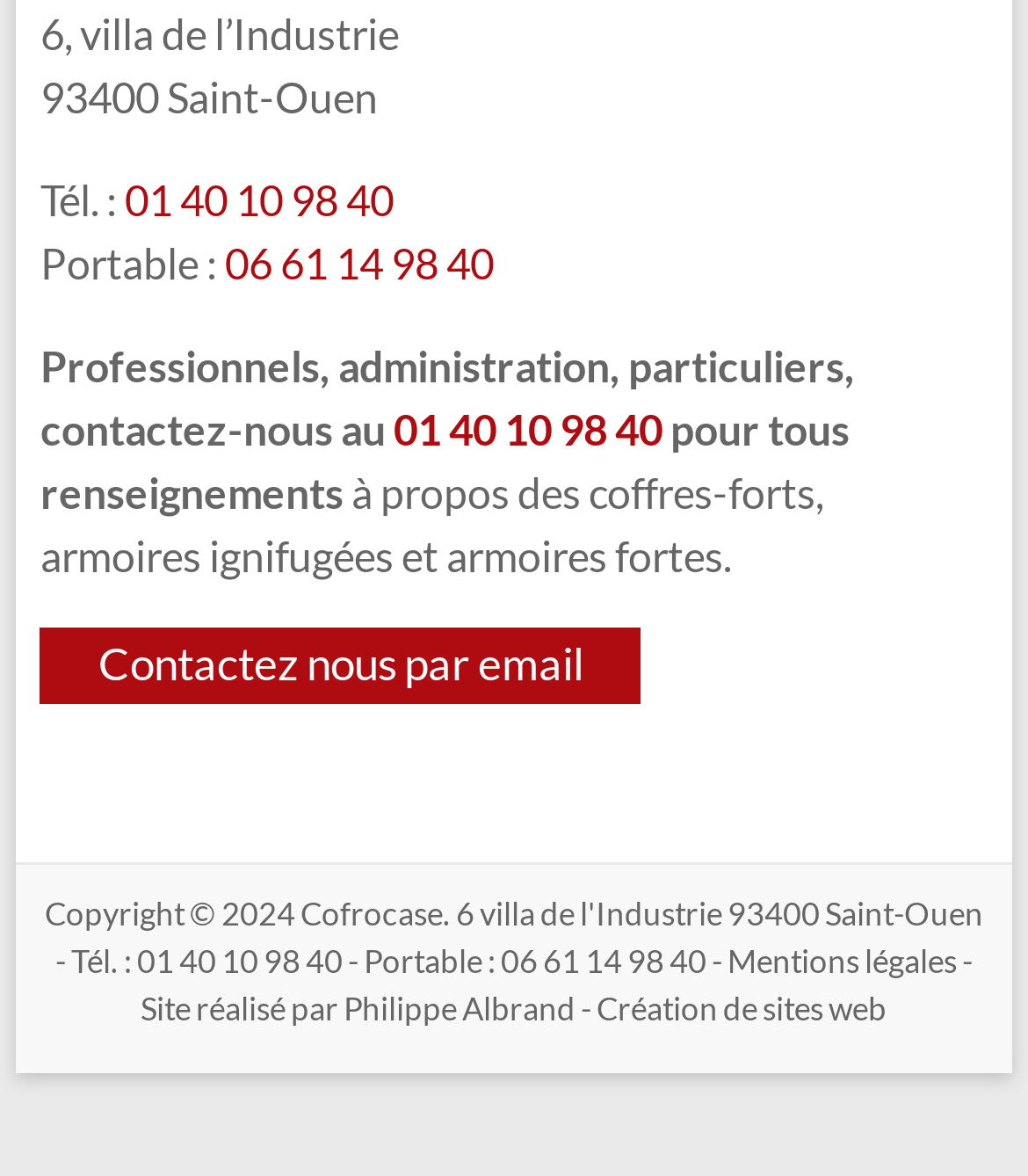Determine the bounding box coordinates in the format (top-left x, top-left y, bottom-right x, bottom-right y). Ensure all values are floating point numbers between 0 and 1. Identify the bounding box of the UI element described by: Contactez nous par email

[0.039, 0.587, 0.646, 0.652]